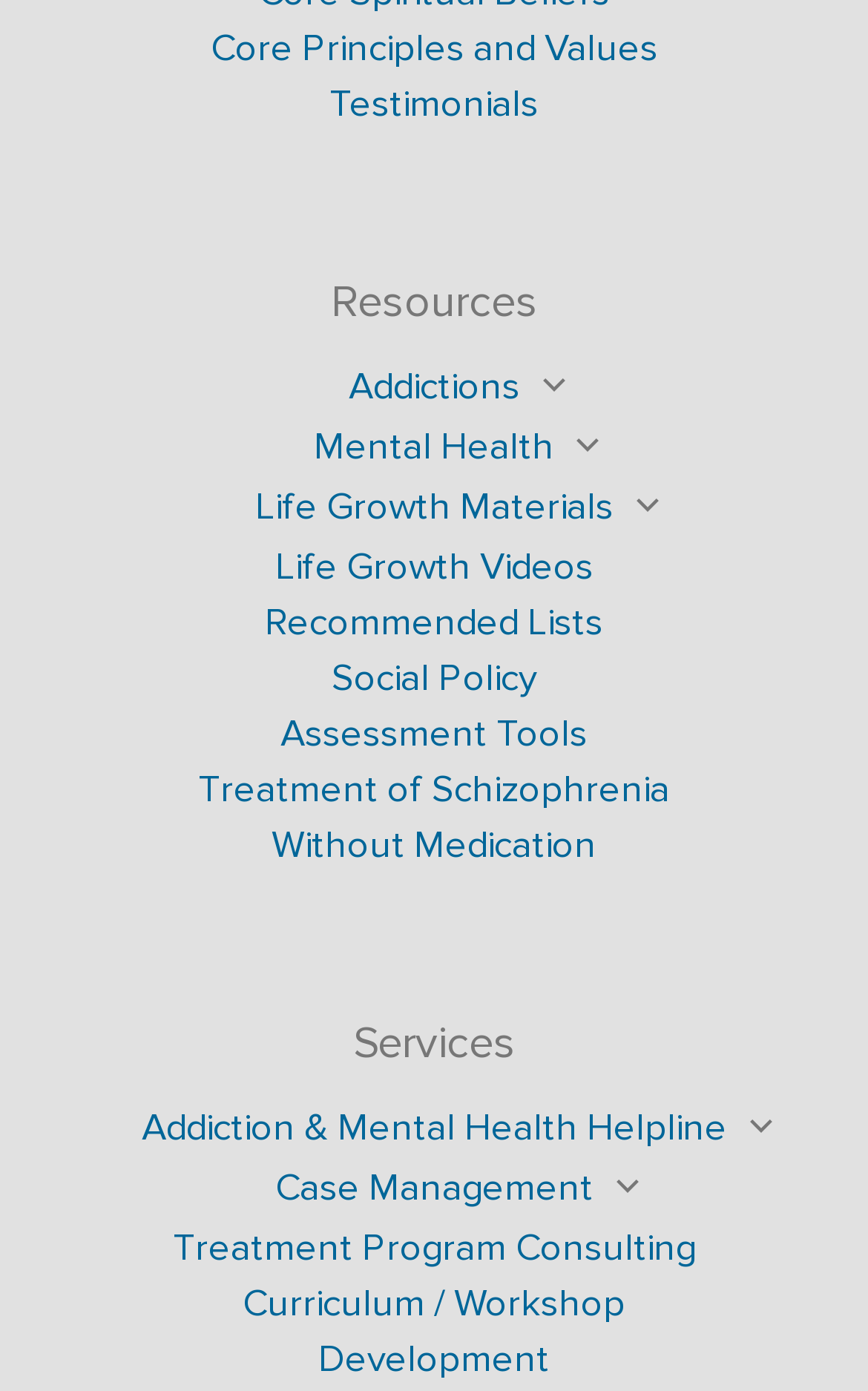What is the main topic of this webpage?
Refer to the image and provide a one-word or short phrase answer.

Addiction and Mental Health